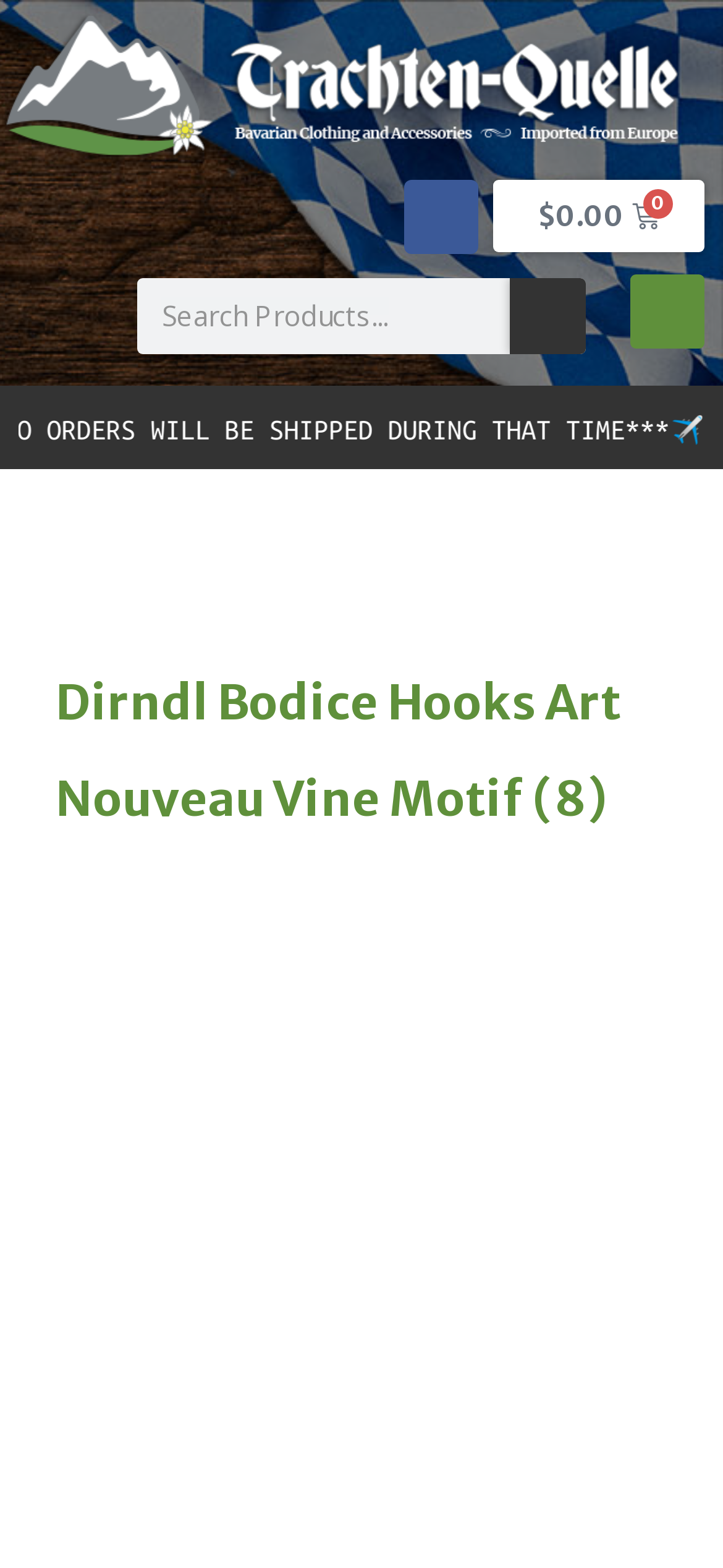Extract the bounding box coordinates of the UI element described: "$0.00 0 Cart". Provide the coordinates in the format [left, top, right, bottom] with values ranging from 0 to 1.

[0.681, 0.115, 0.974, 0.161]